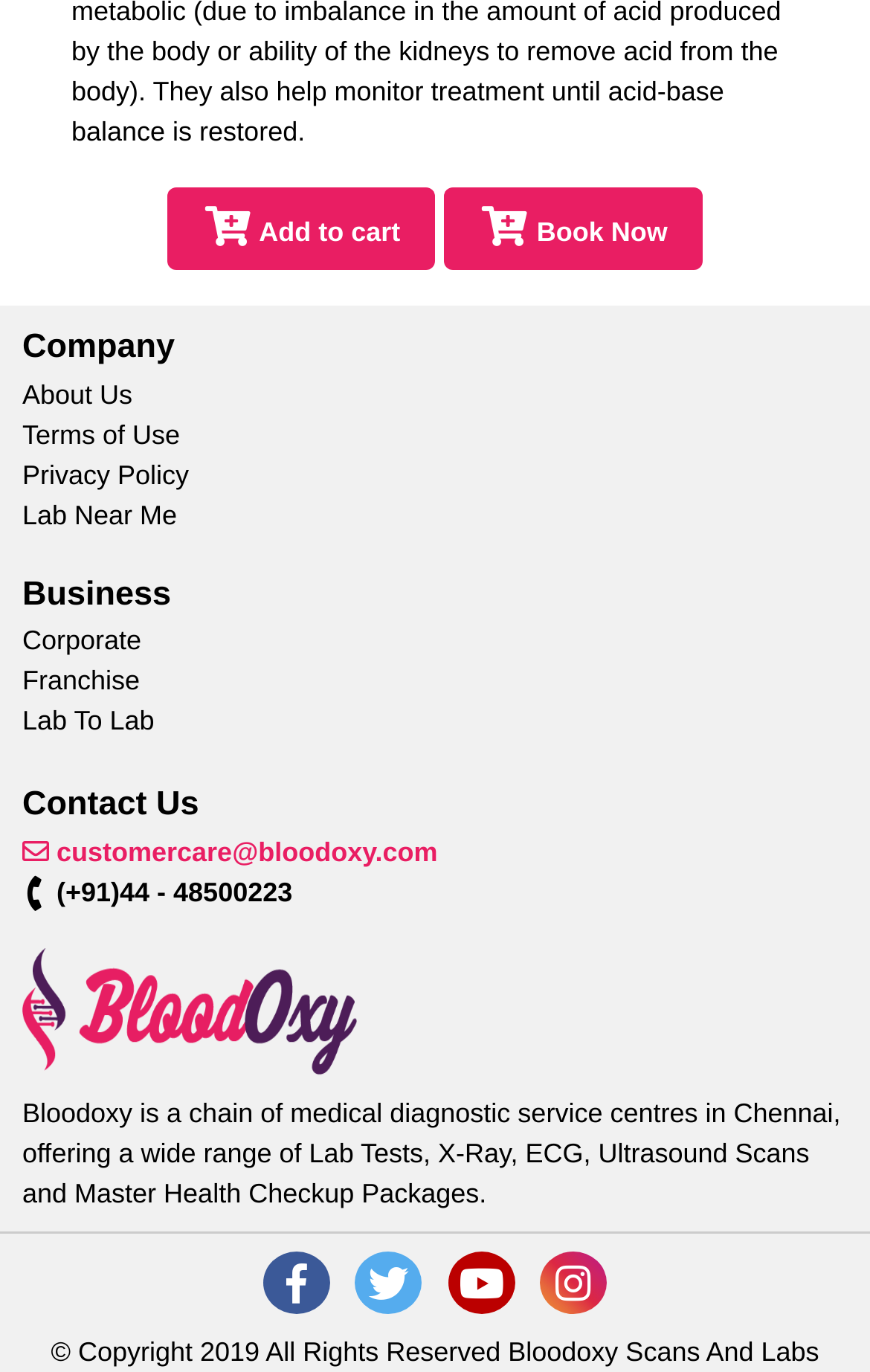Determine the bounding box coordinates of the clickable element necessary to fulfill the instruction: "Contact us through customercare@bloodoxy.com". Provide the coordinates as four float numbers within the 0 to 1 range, i.e., [left, top, right, bottom].

[0.056, 0.609, 0.503, 0.632]